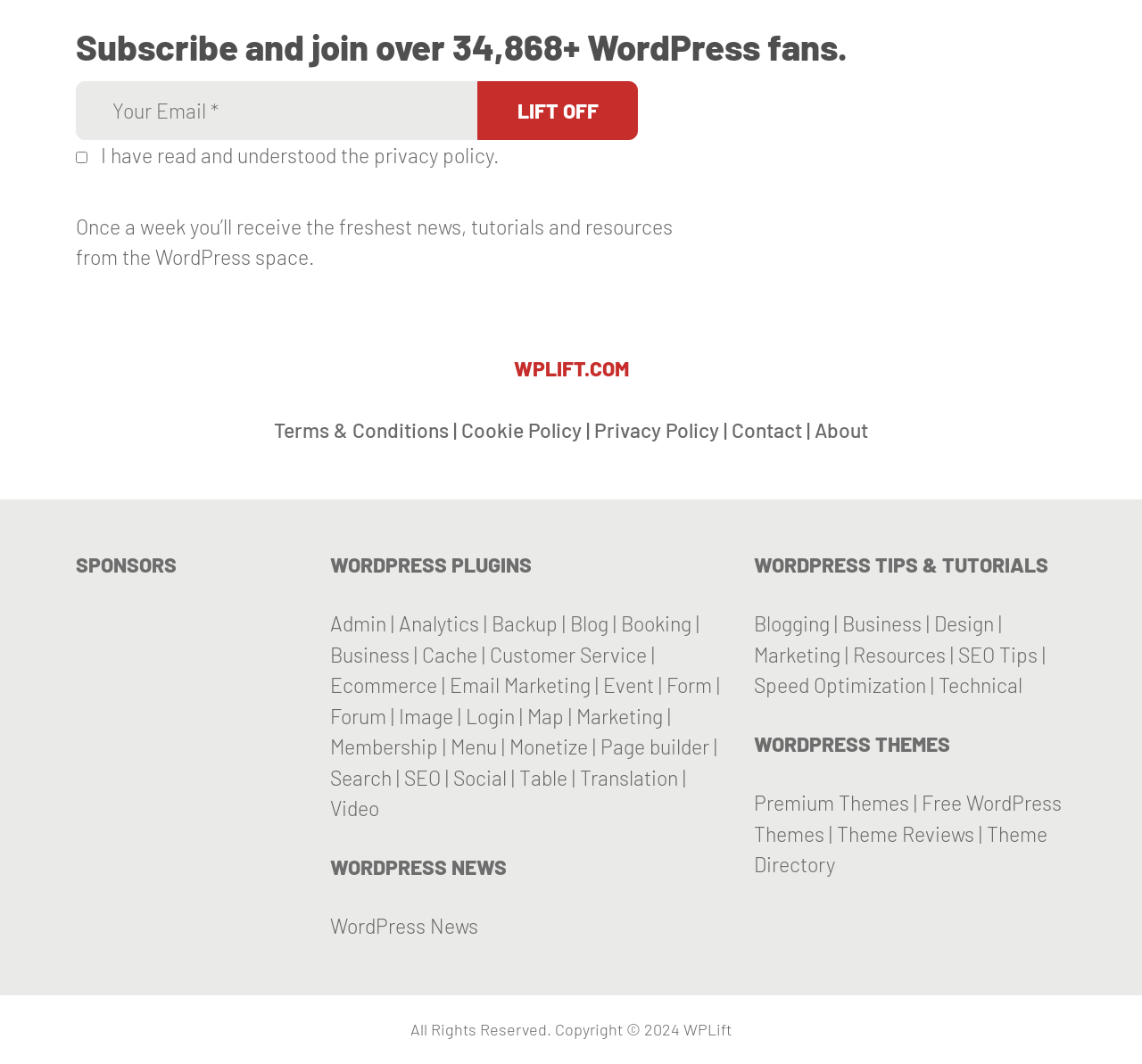Determine the bounding box coordinates of the section I need to click to execute the following instruction: "Explore the premium WordPress themes". Provide the coordinates as four float numbers between 0 and 1, i.e., [left, top, right, bottom].

[0.66, 0.743, 0.796, 0.766]